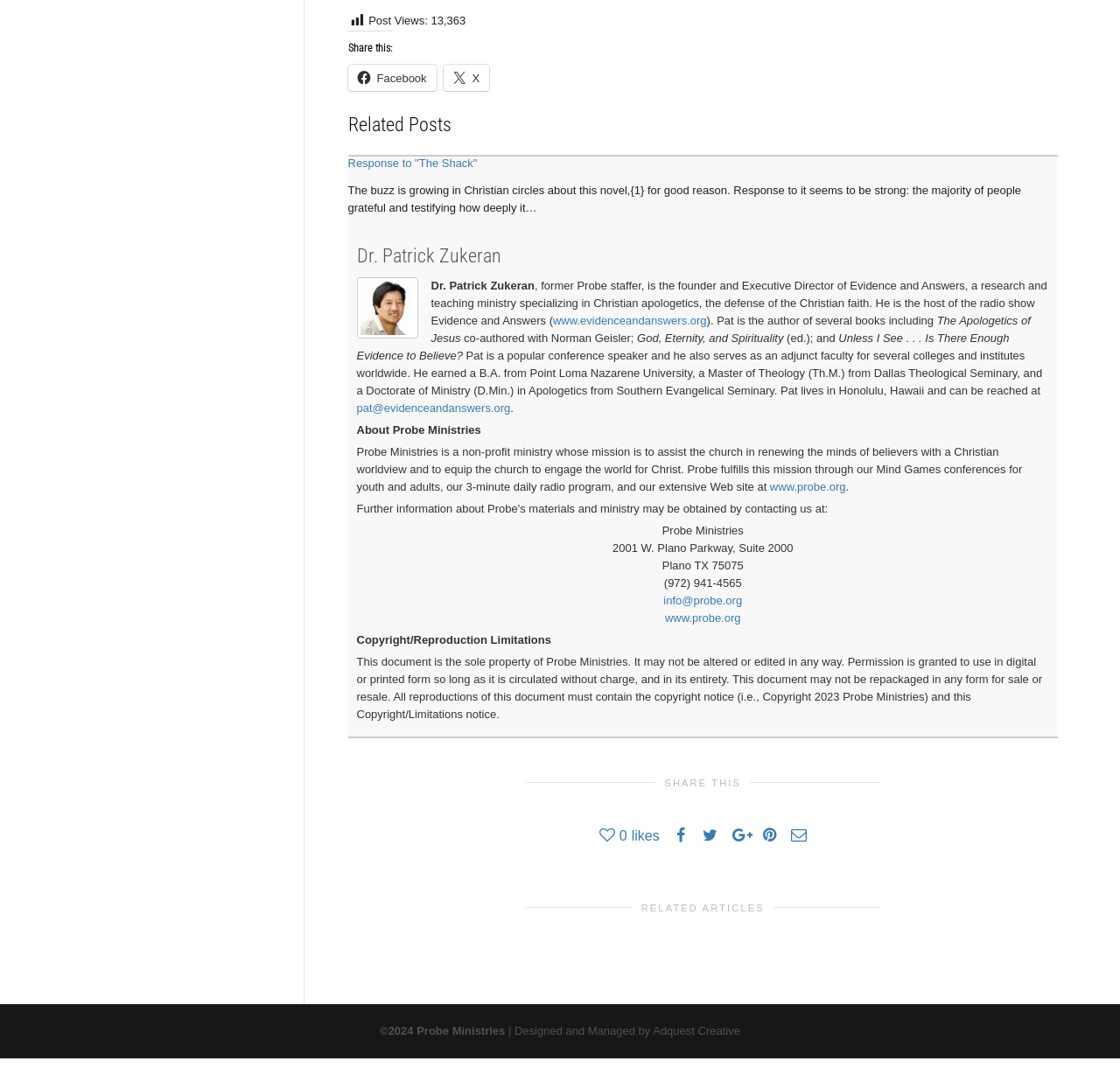Using the information from the screenshot, answer the following question thoroughly:
What is the address of Probe Ministries?

I found the answer by looking at the StaticText elements that provide the address of Probe Ministries, which is '2001 W. Plano Parkway, Suite 2000, Plano TX 75075'.